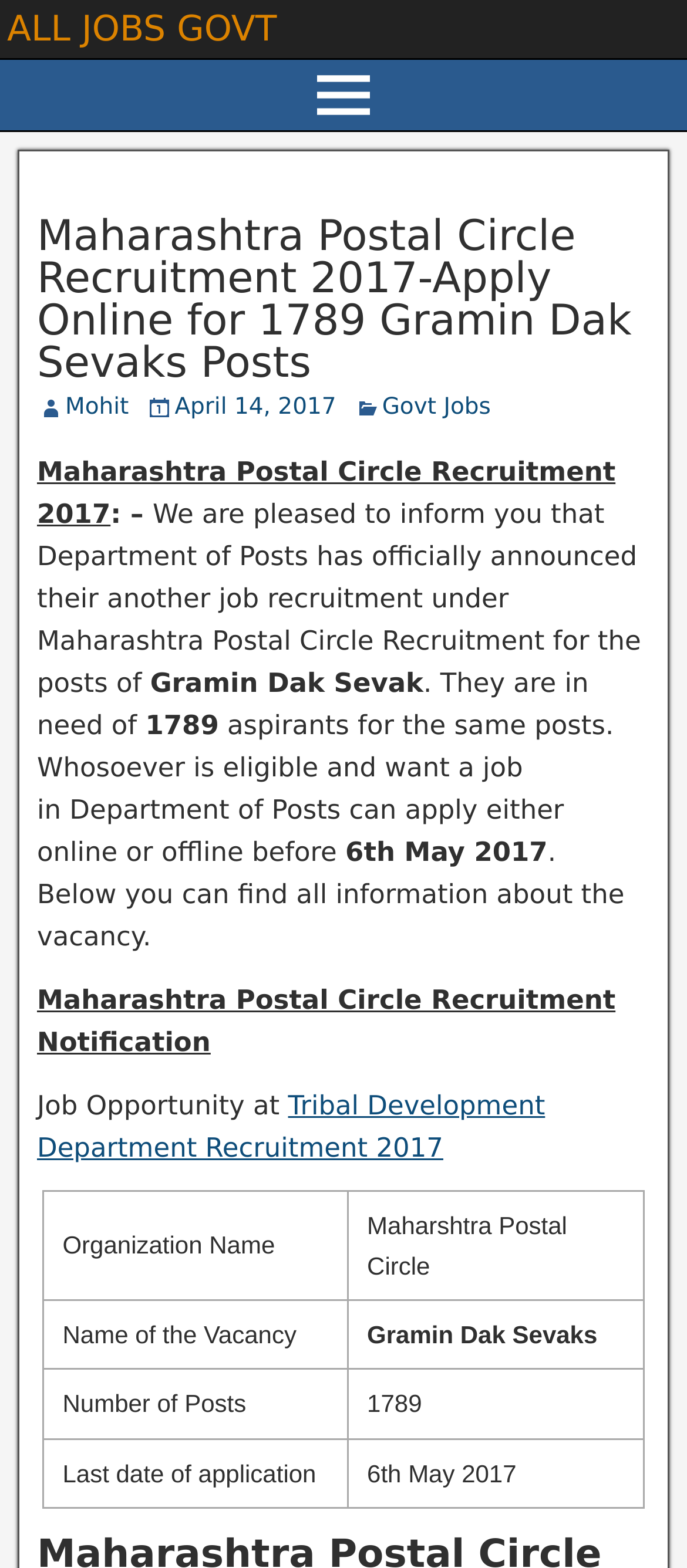What is the name of the recruitment?
Answer the question with just one word or phrase using the image.

Maharashtra Postal Circle Recruitment 2017